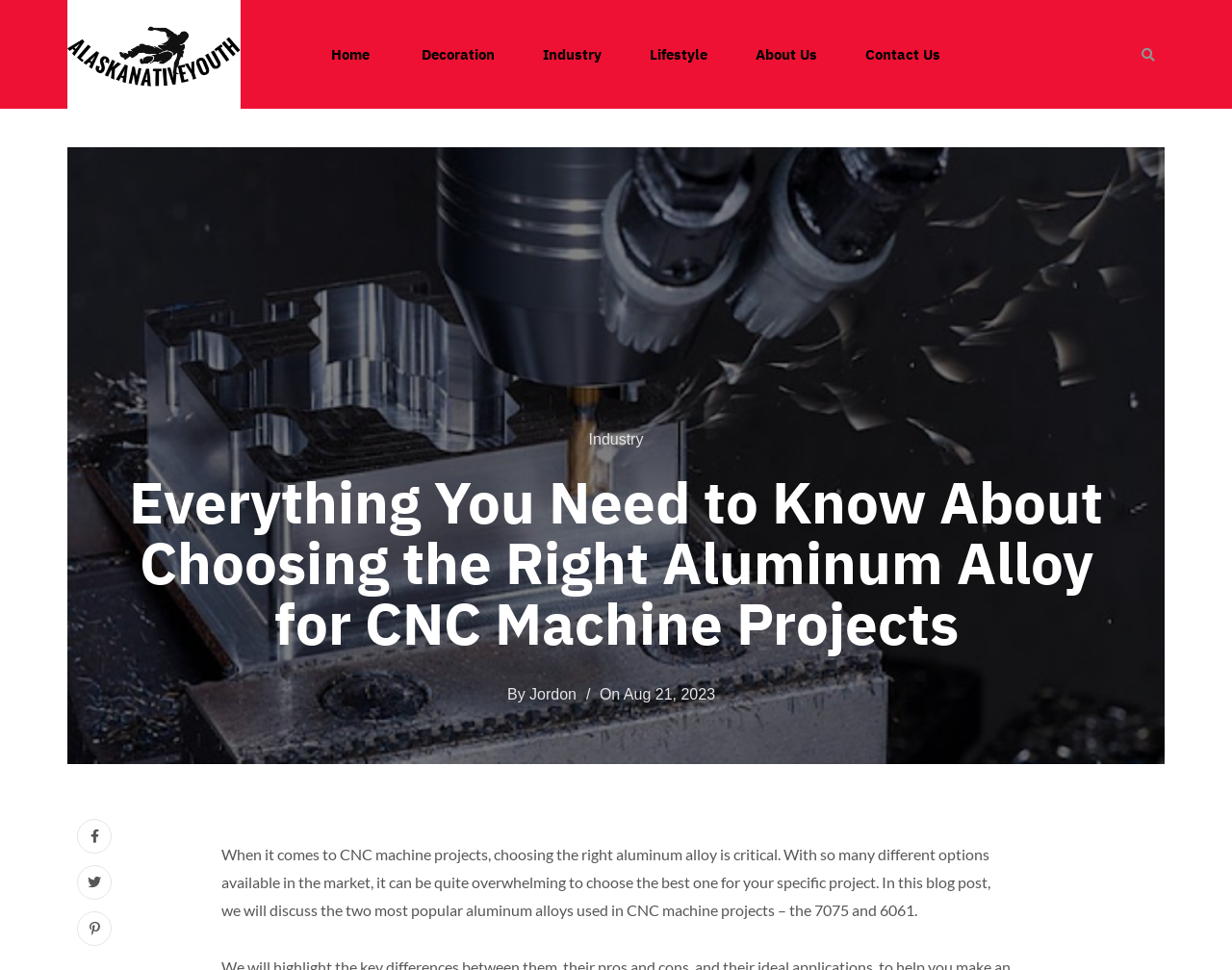Locate the bounding box coordinates of the element that needs to be clicked to carry out the instruction: "Learn about Decoration". The coordinates should be given as four float numbers ranging from 0 to 1, i.e., [left, top, right, bottom].

[0.322, 0.024, 0.421, 0.089]